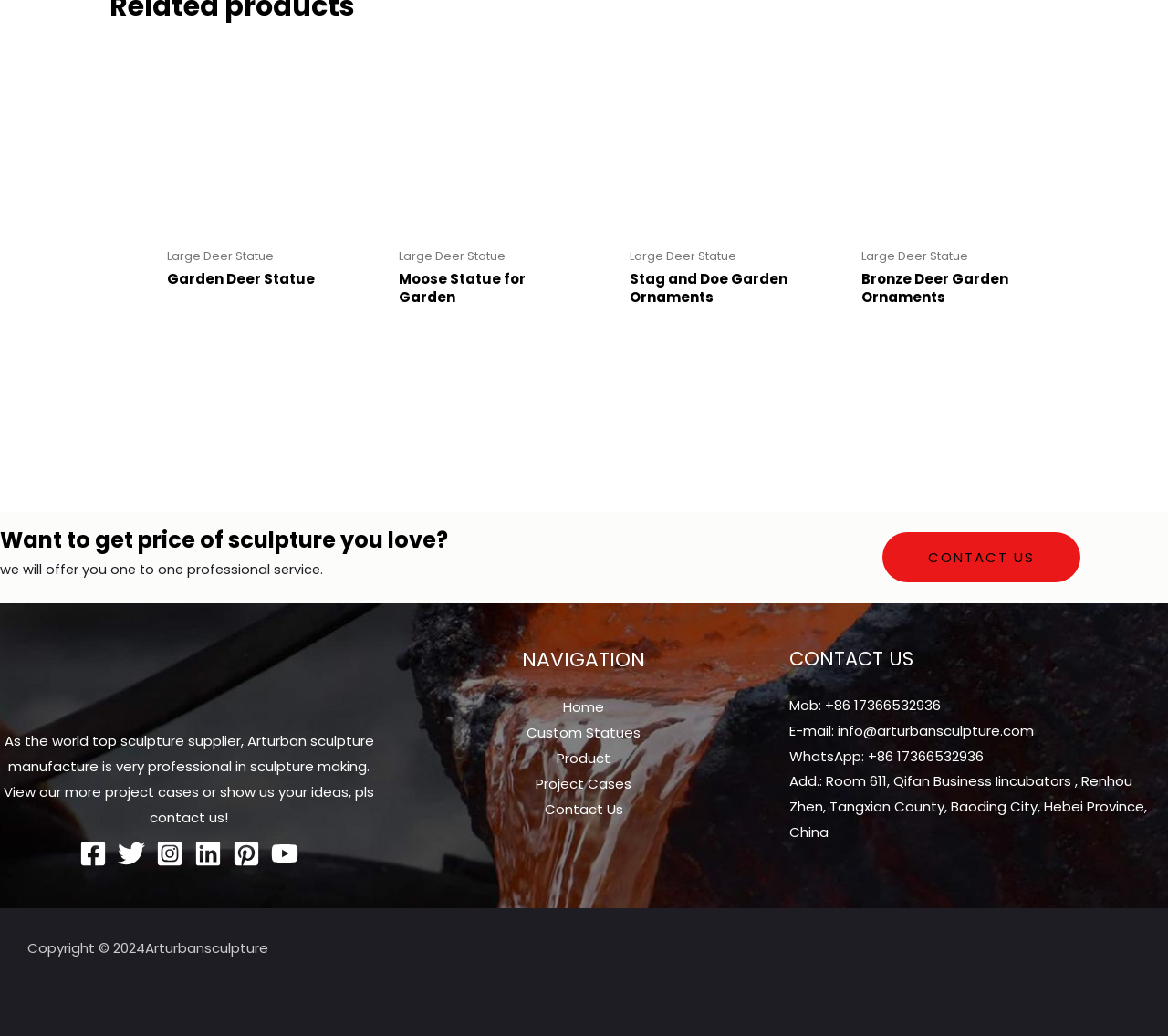Indicate the bounding box coordinates of the element that must be clicked to execute the instruction: "Navigate to the 'Project Cases' page". The coordinates should be given as four float numbers between 0 and 1, i.e., [left, top, right, bottom].

[0.459, 0.747, 0.541, 0.766]